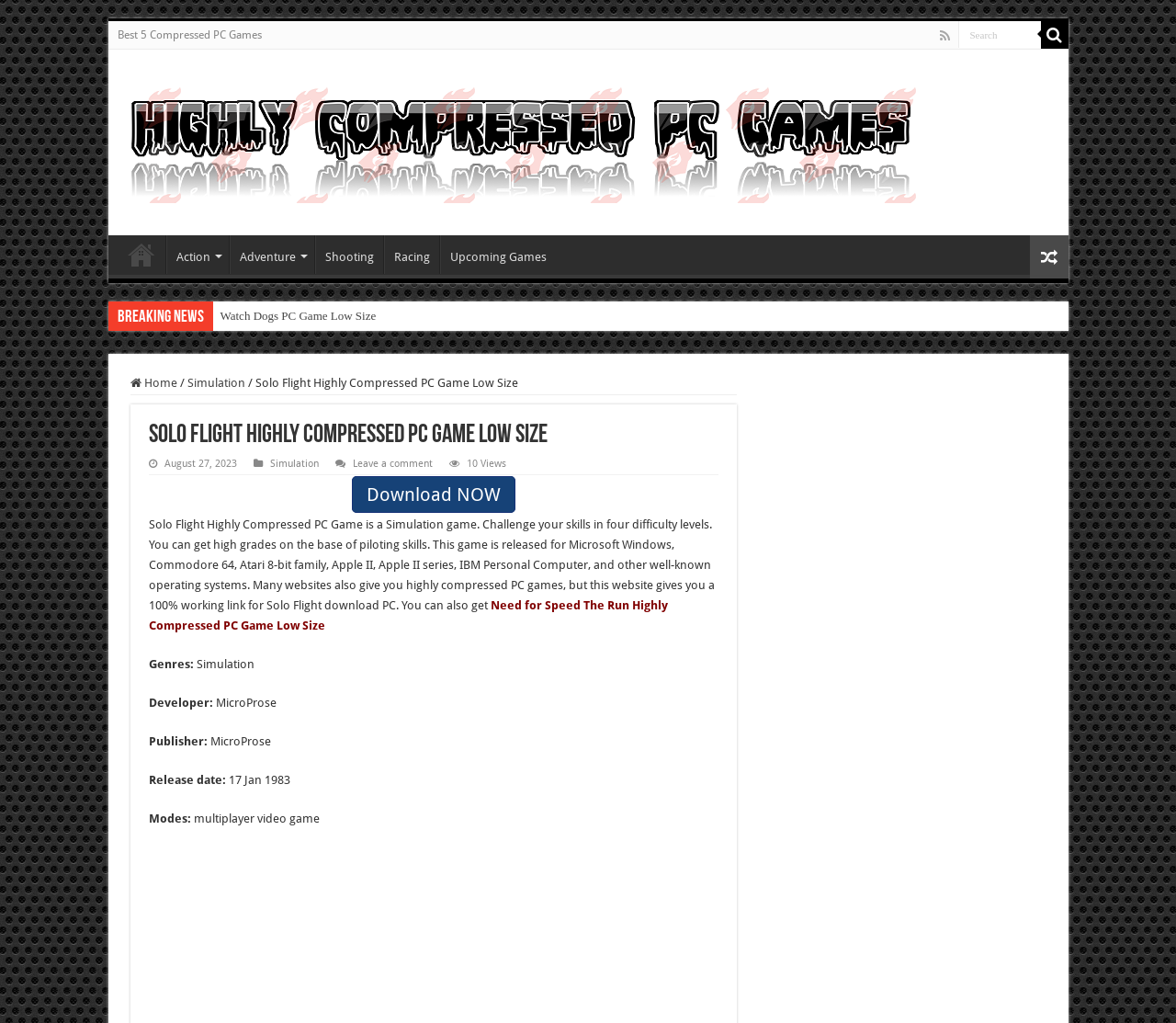How many games are listed under 'Breaking News'? Examine the screenshot and reply using just one word or a brief phrase.

10